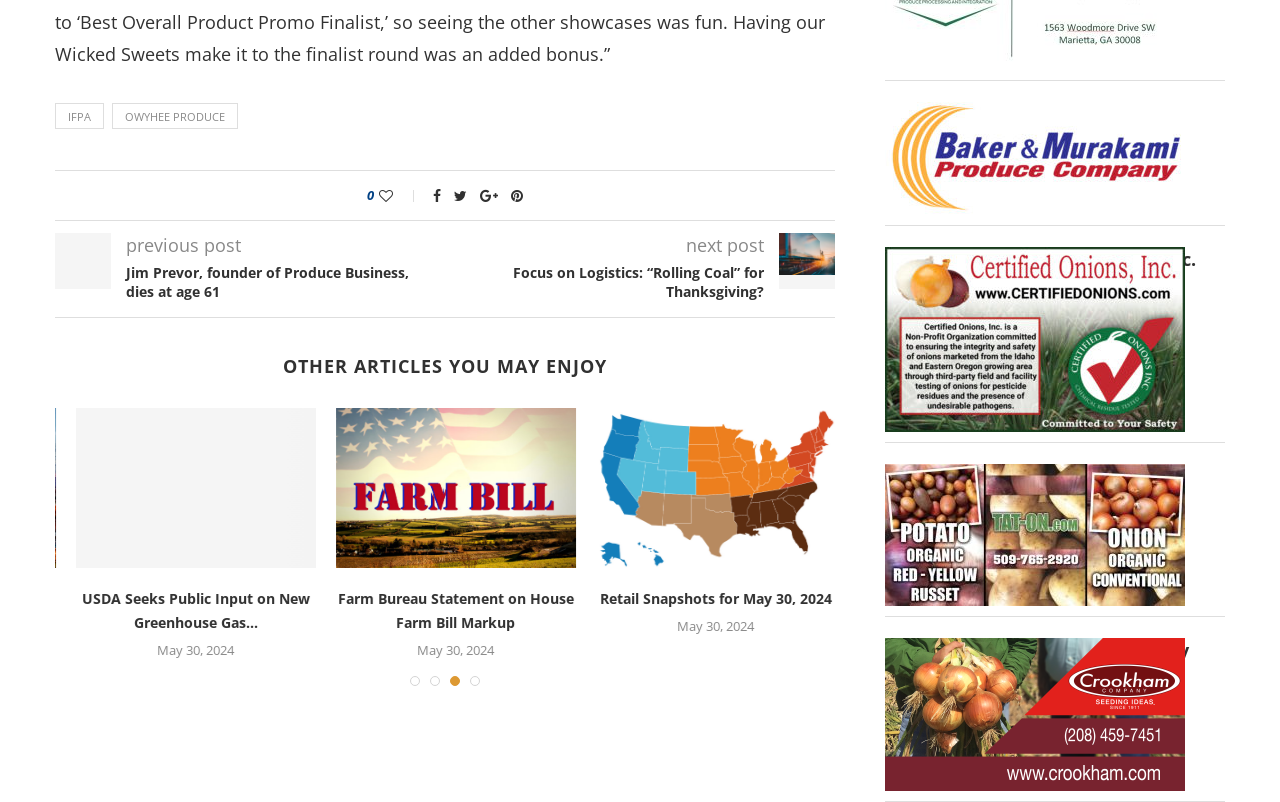Please indicate the bounding box coordinates of the element's region to be clicked to achieve the instruction: "Click on the 'IFPA' link". Provide the coordinates as four float numbers between 0 and 1, i.e., [left, top, right, bottom].

[0.043, 0.128, 0.081, 0.16]